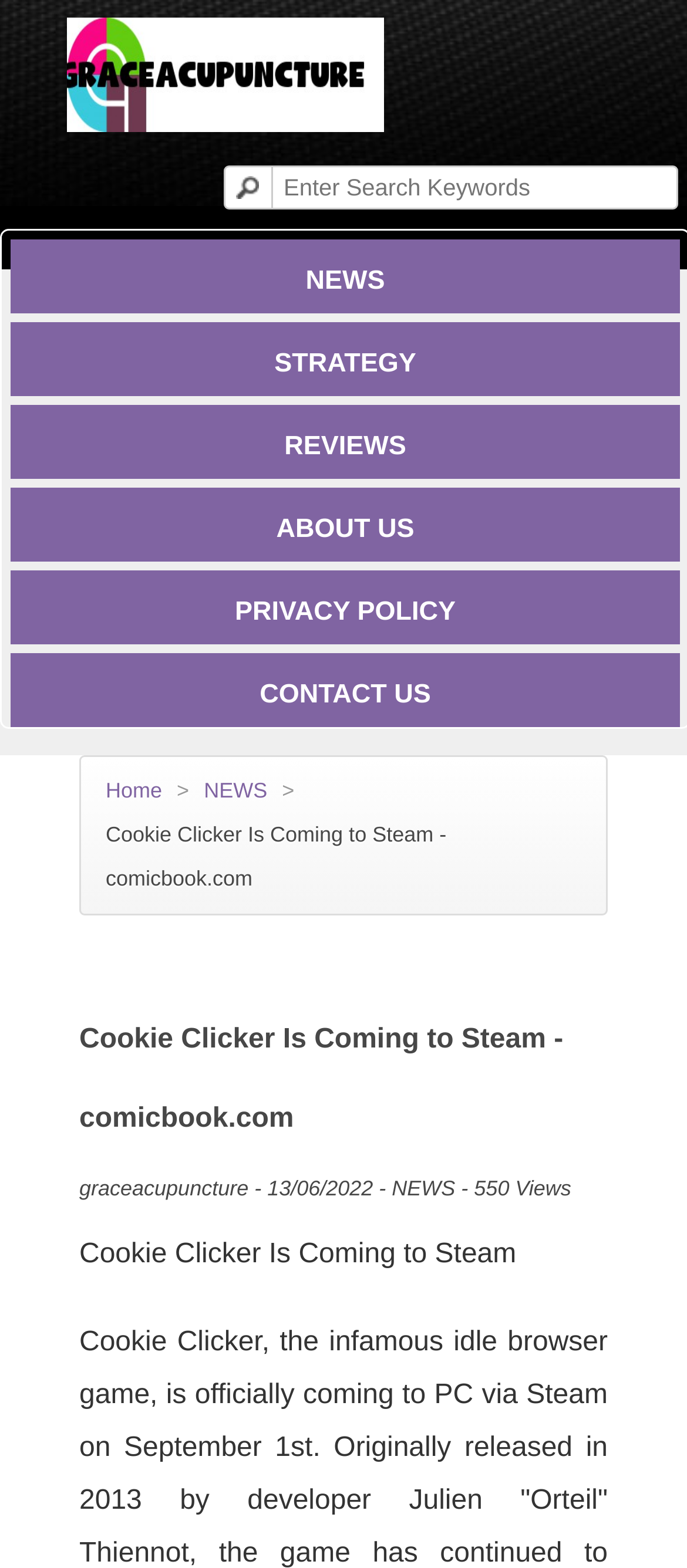Could you specify the bounding box coordinates for the clickable section to complete the following instruction: "search for keywords"?

[0.326, 0.106, 0.987, 0.134]